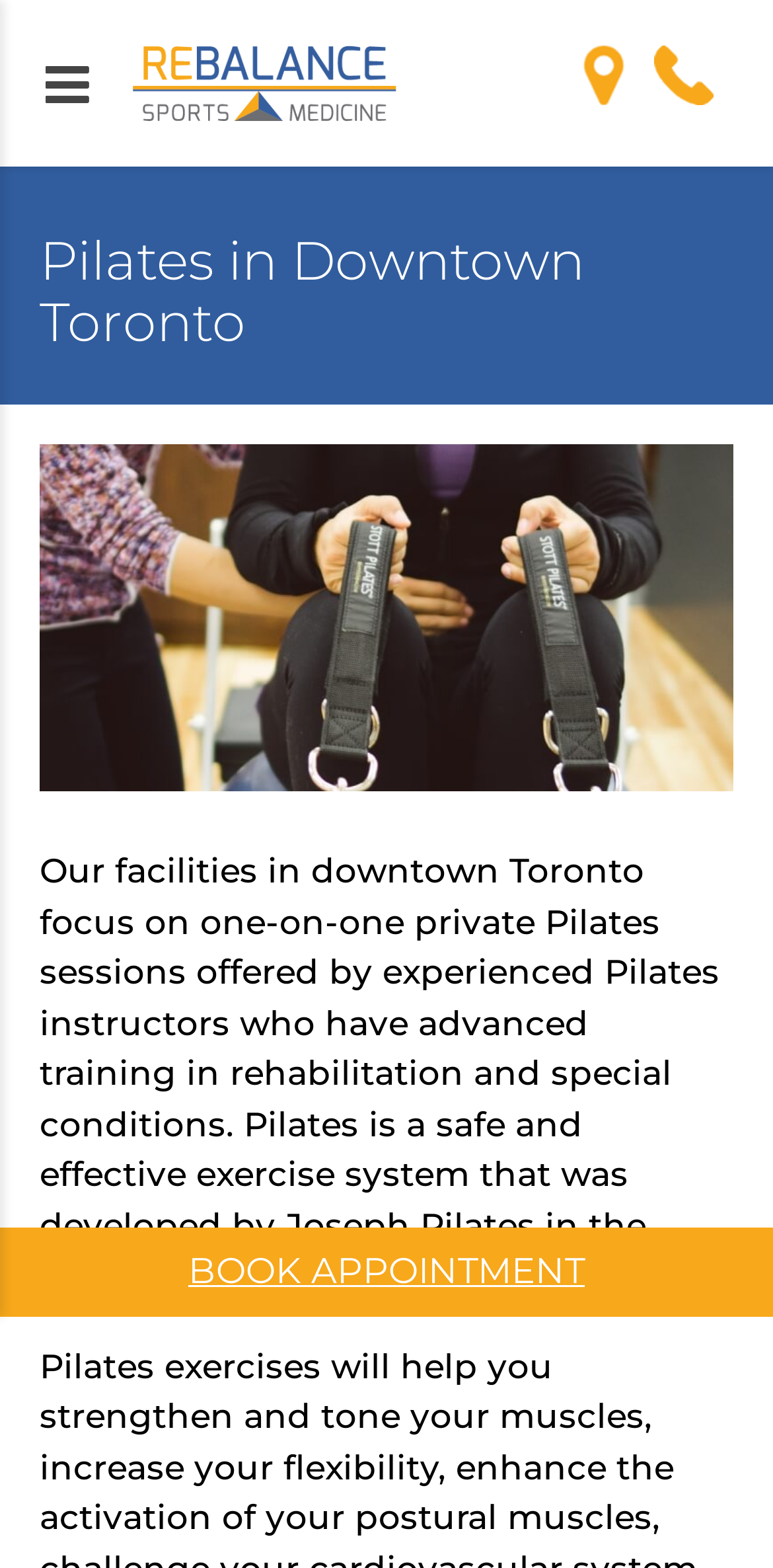Based on the image, provide a detailed and complete answer to the question: 
What is the name of the facility?

I found the answer by looking at the top-left corner of the webpage, where I saw a link with the text 'Rebalance Sports Medicine' and an accompanying image with the same name.